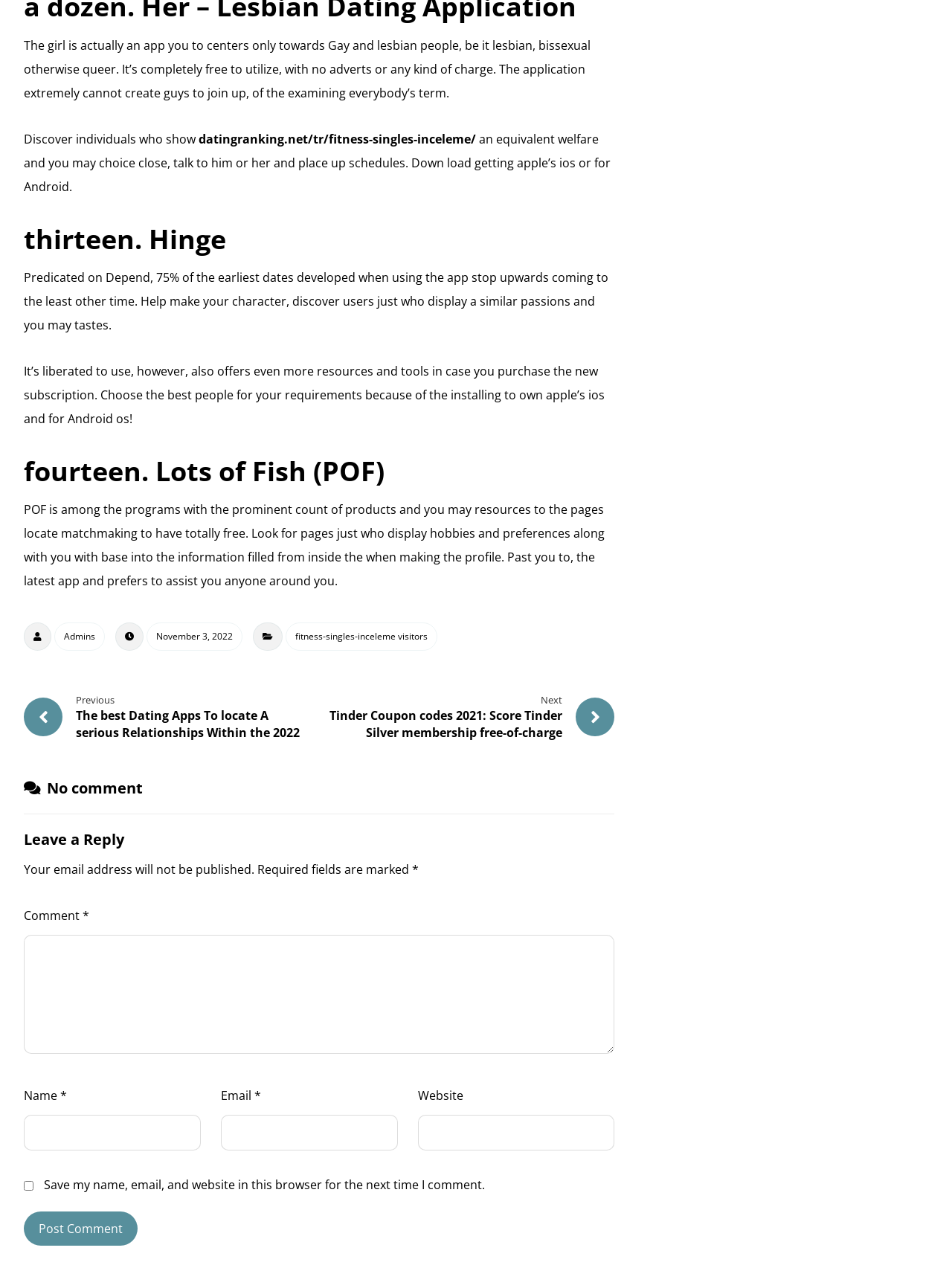Use a single word or phrase to answer the question: What is the purpose of the app mentioned in the first paragraph?

Dating